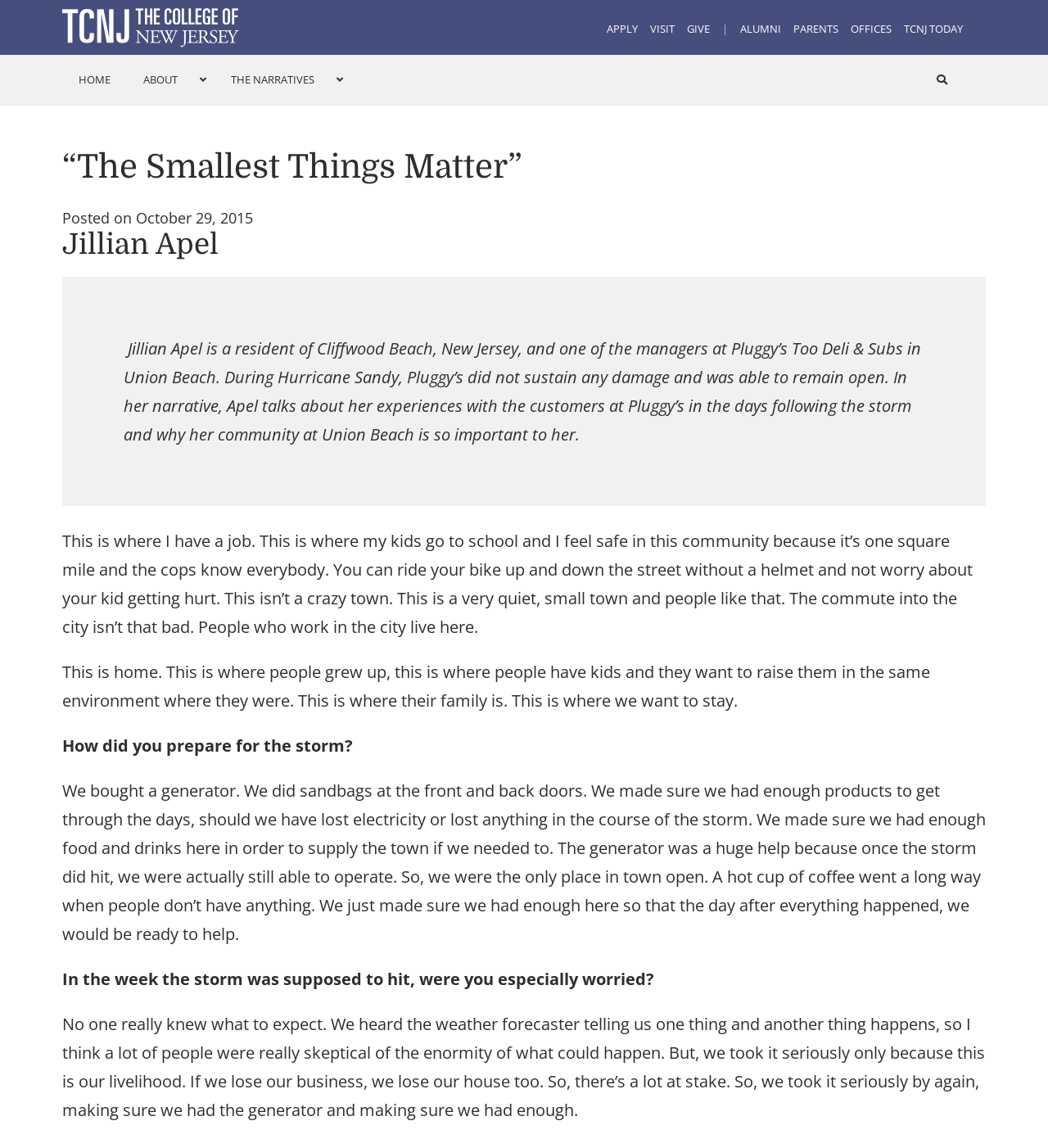Using the provided element description: "Parents", determine the bounding box coordinates of the corresponding UI element in the screenshot.

[0.757, 0.019, 0.8, 0.031]